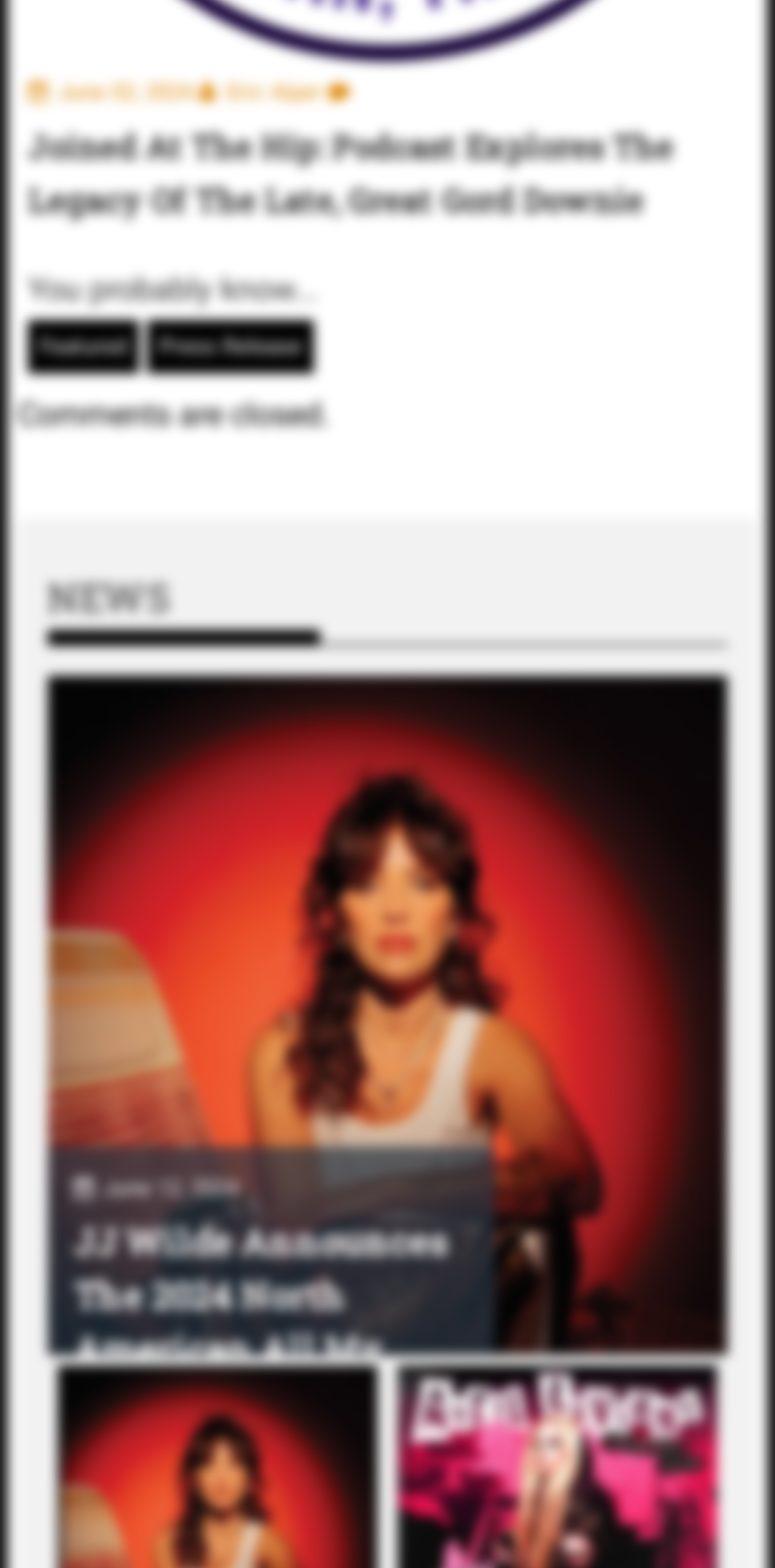Use a single word or phrase to respond to the question:
What is the title of the podcast explored in the article

Joined At The Hip